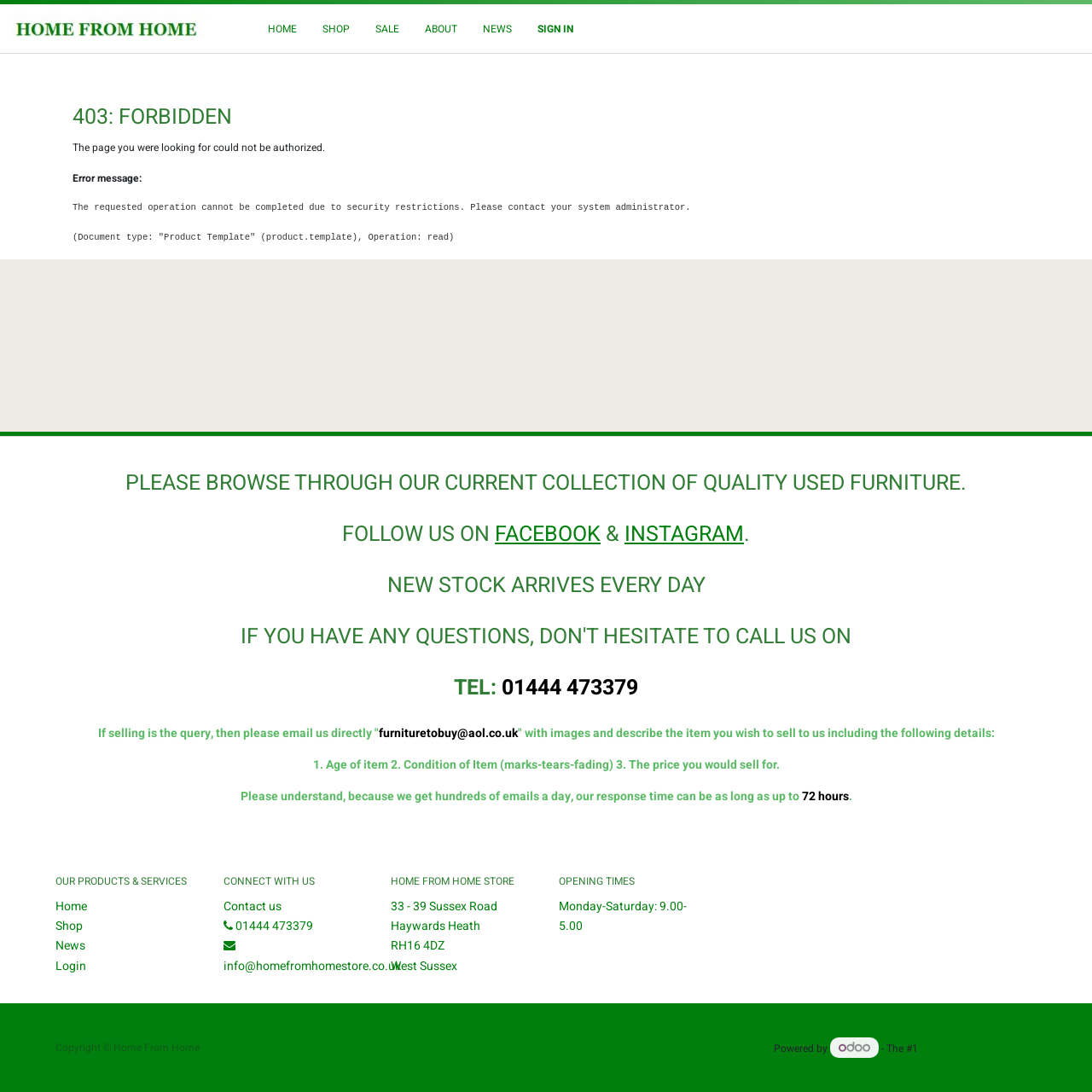What is the address of the Home From Home store?
Based on the visual content, answer with a single word or a brief phrase.

33 - 39 Sussex Road, Haywards Heath, RH16 4DZ